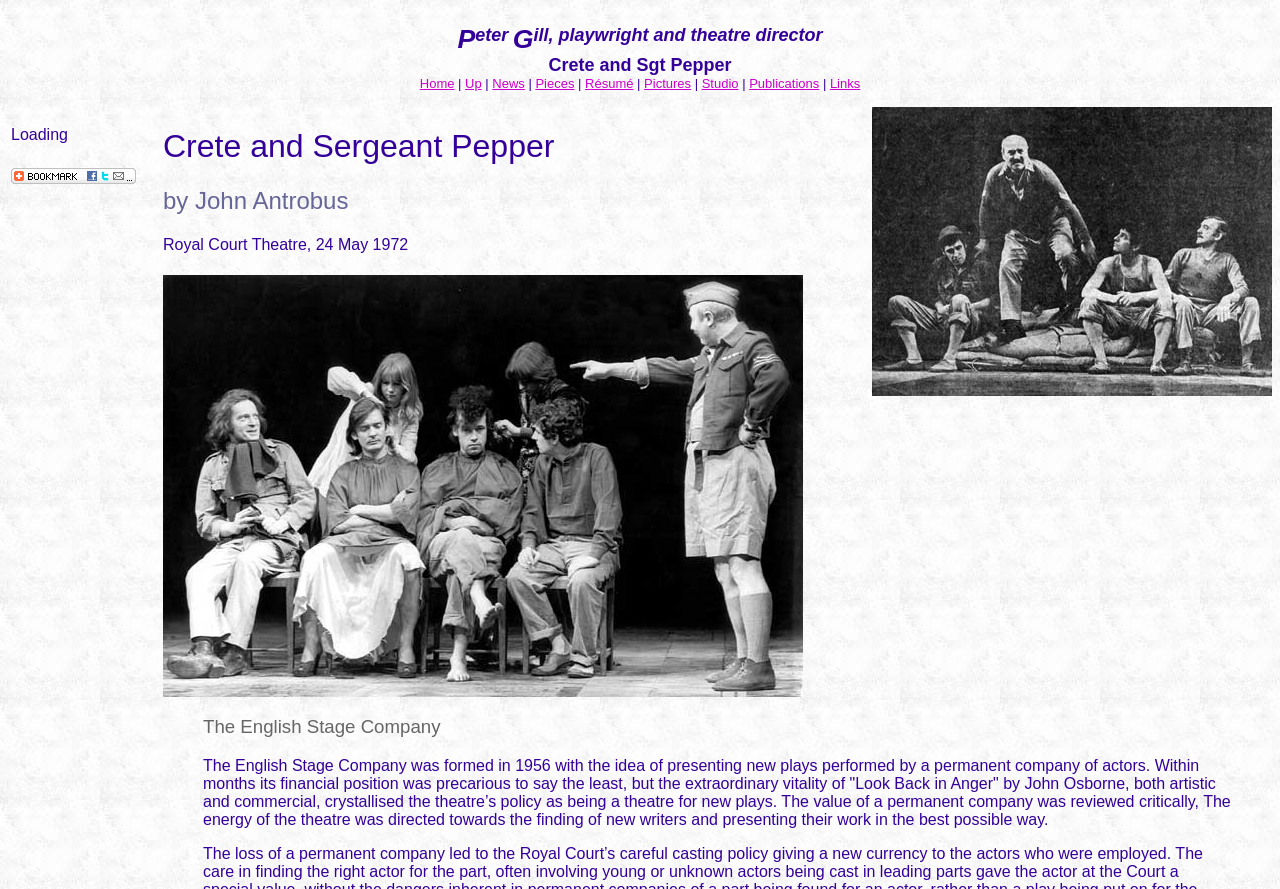Based on the image, give a detailed response to the question: What is the name of the play?

The name of the play can be found in the heading 'Crete and Sergeant Pepper' which is located at the top of the webpage, below the navigation menu.